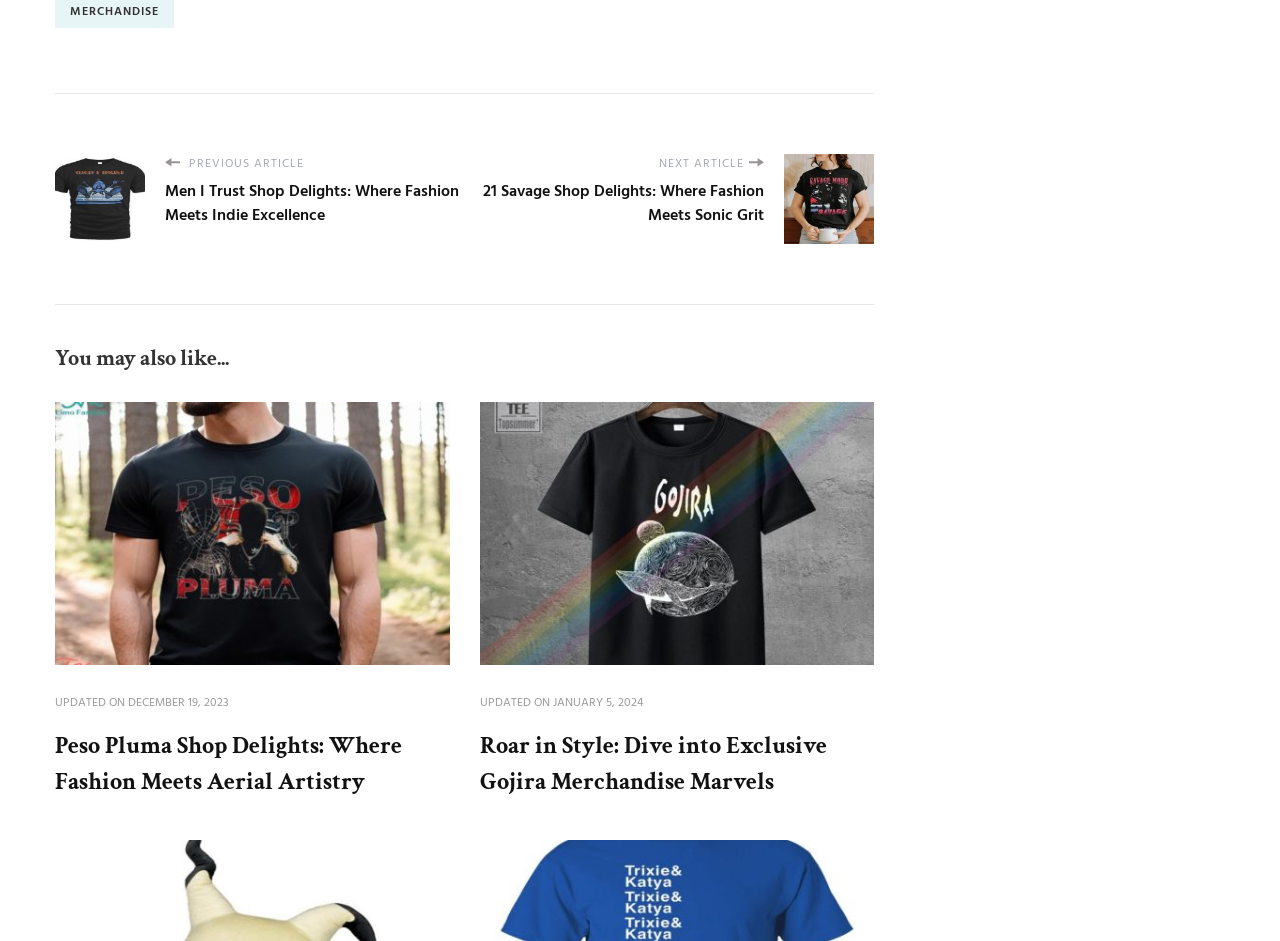Please reply with a single word or brief phrase to the question: 
What is the date of the first article?

DECEMBER 19, 2023